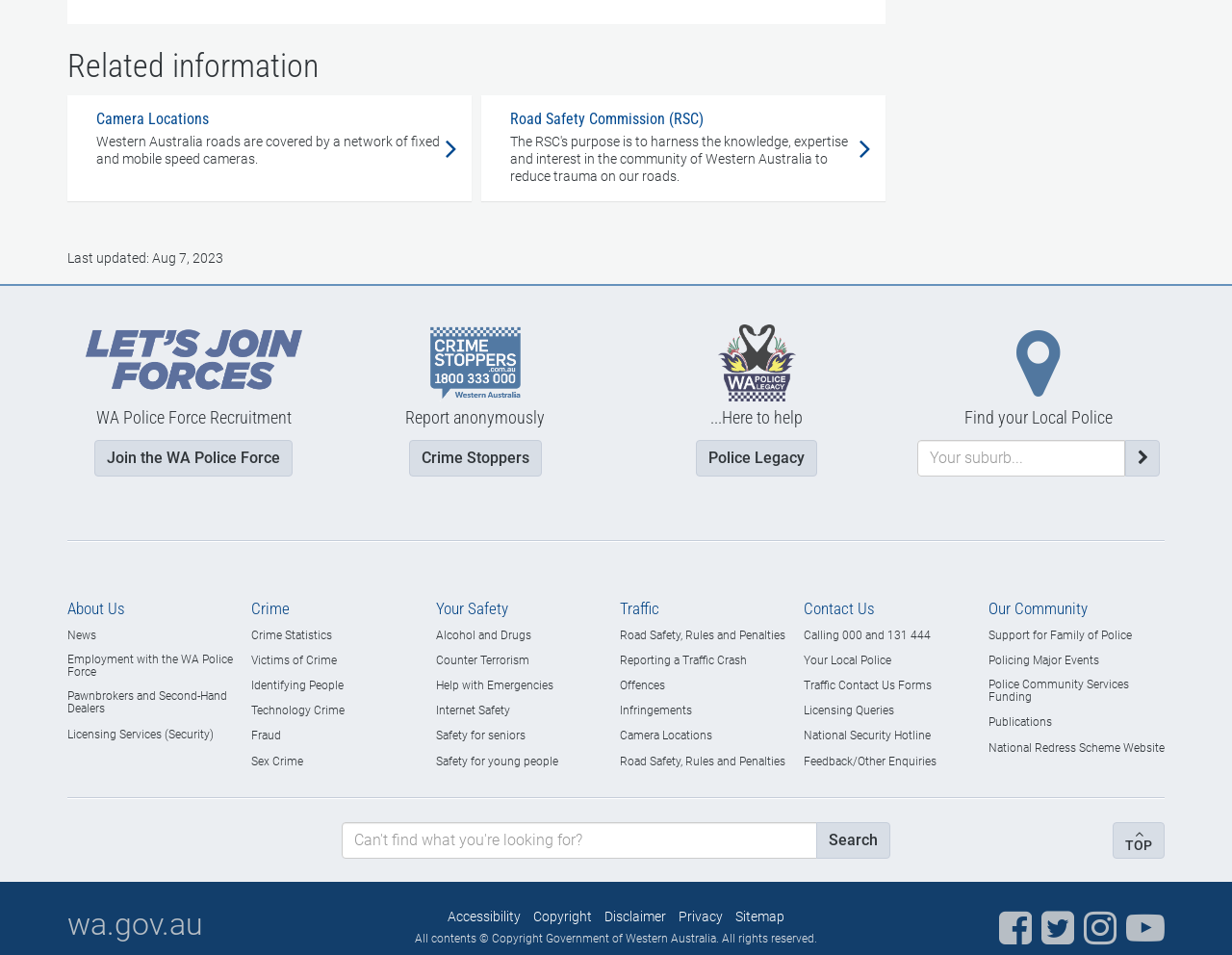Identify the bounding box coordinates of the specific part of the webpage to click to complete this instruction: "Join the WA Police Force".

[0.077, 0.46, 0.238, 0.499]